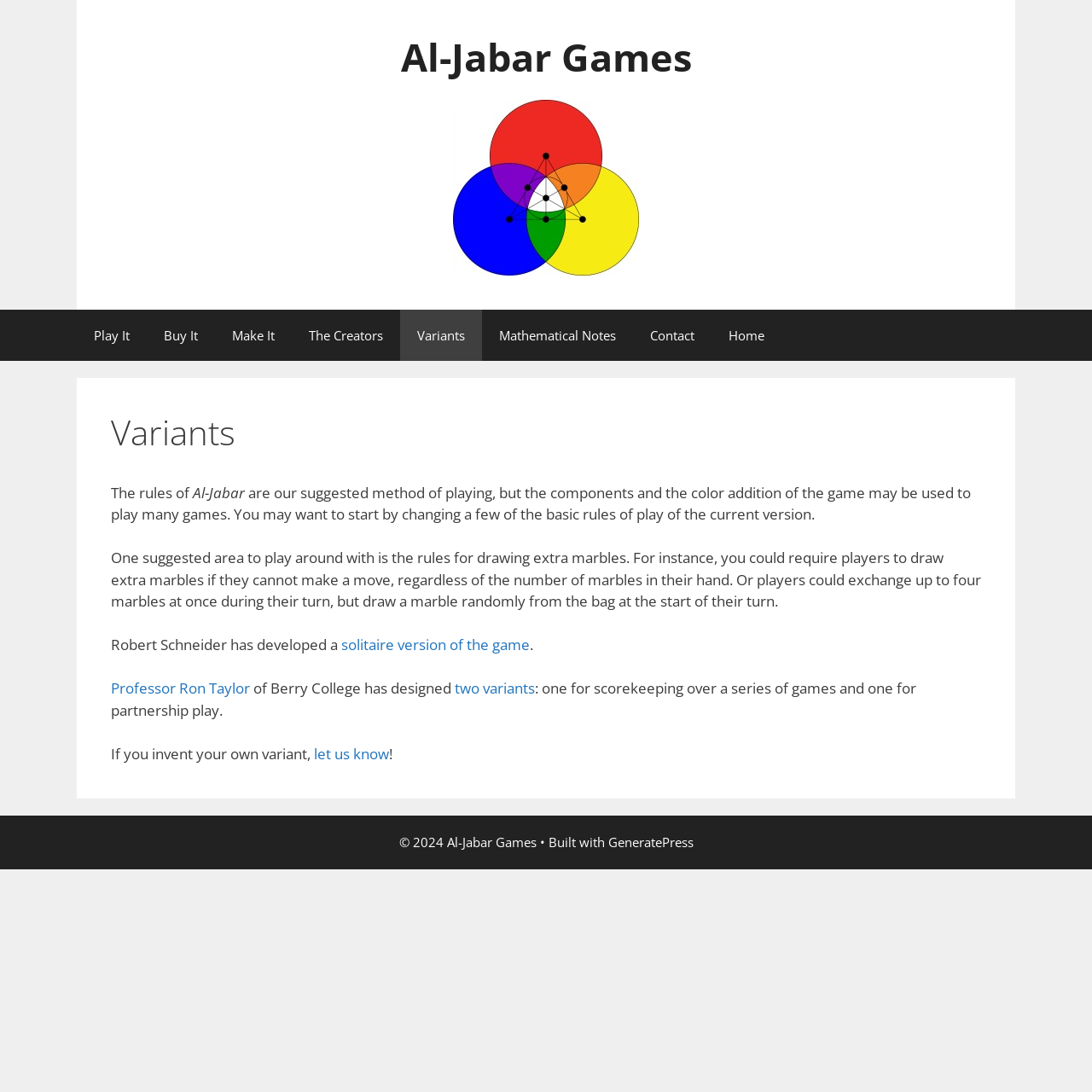Analyze the image and provide a detailed answer to the question: What is the purpose of the 'Make It' link?

The purpose of the 'Make It' link is not explicitly stated on the webpage. However, based on the context of the navigation section, it is likely related to creating or customizing the game in some way.